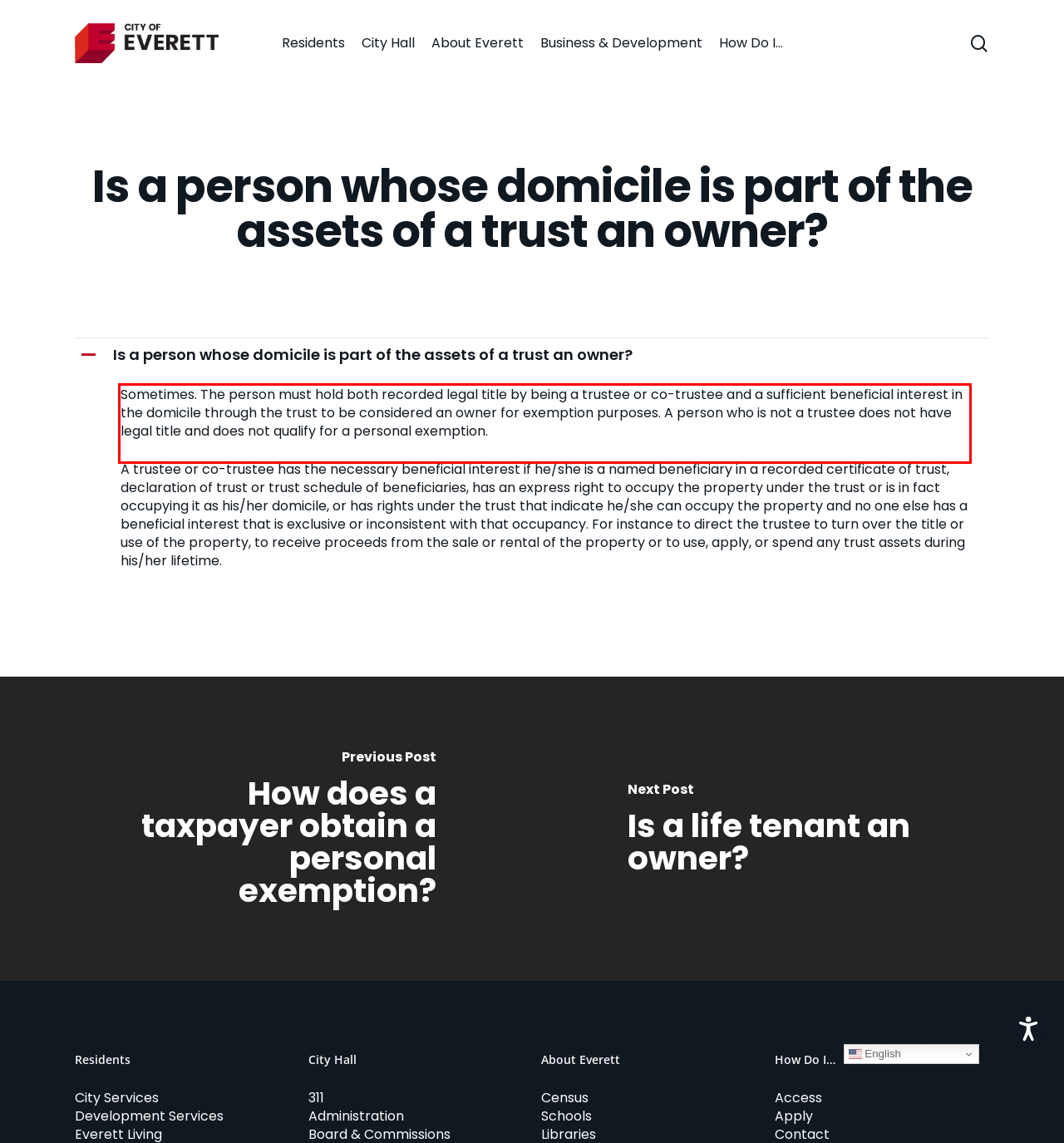Given a screenshot of a webpage with a red bounding box, extract the text content from the UI element inside the red bounding box.

Sometimes. The person must hold both recorded legal title by being a trustee or co-trustee and a sufficient beneficial interest in the domicile through the trust to be considered an owner for exemption purposes. A person who is not a trustee does not have legal title and does not qualify for a personal exemption.